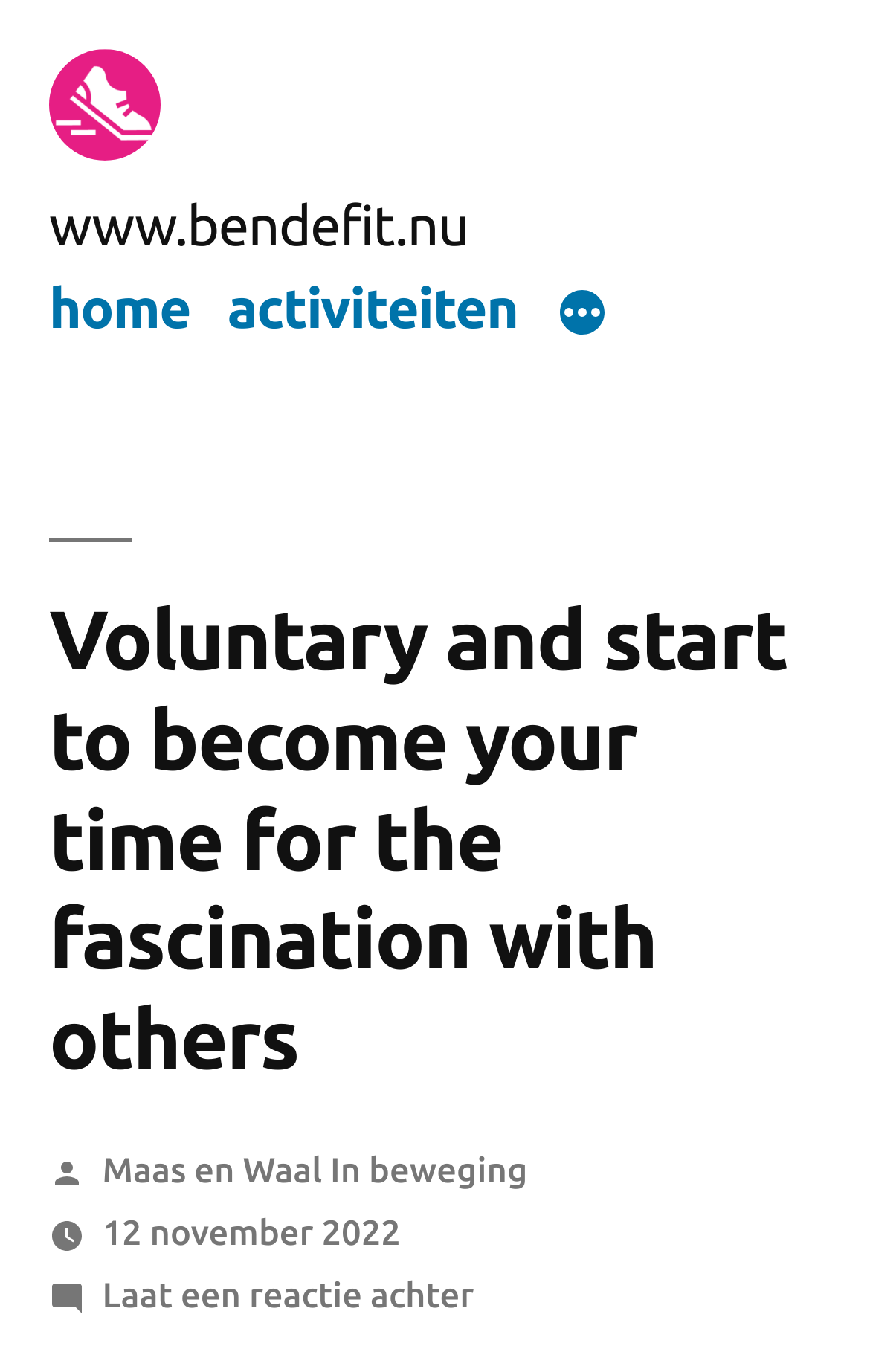Pinpoint the bounding box coordinates of the clickable area needed to execute the instruction: "Click the 'home' link". The coordinates should be specified as four float numbers between 0 and 1, i.e., [left, top, right, bottom].

[0.056, 0.201, 0.219, 0.246]